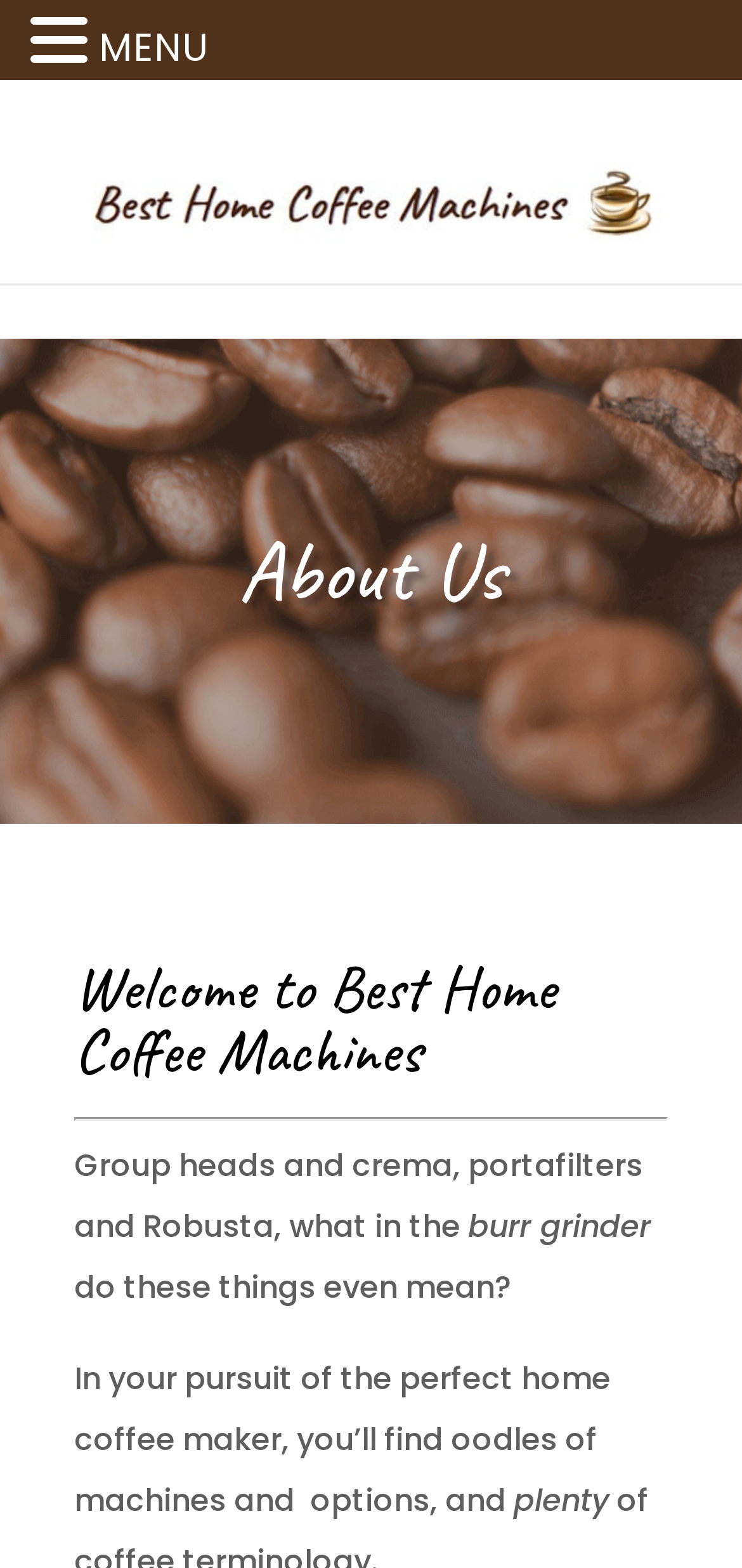Locate the UI element that matches the description alt="Best Home Coffee Machines" in the webpage screenshot. Return the bounding box coordinates in the format (top-left x, top-left y, bottom-right x, bottom-right y), with values ranging from 0 to 1.

[0.1, 0.115, 0.9, 0.143]